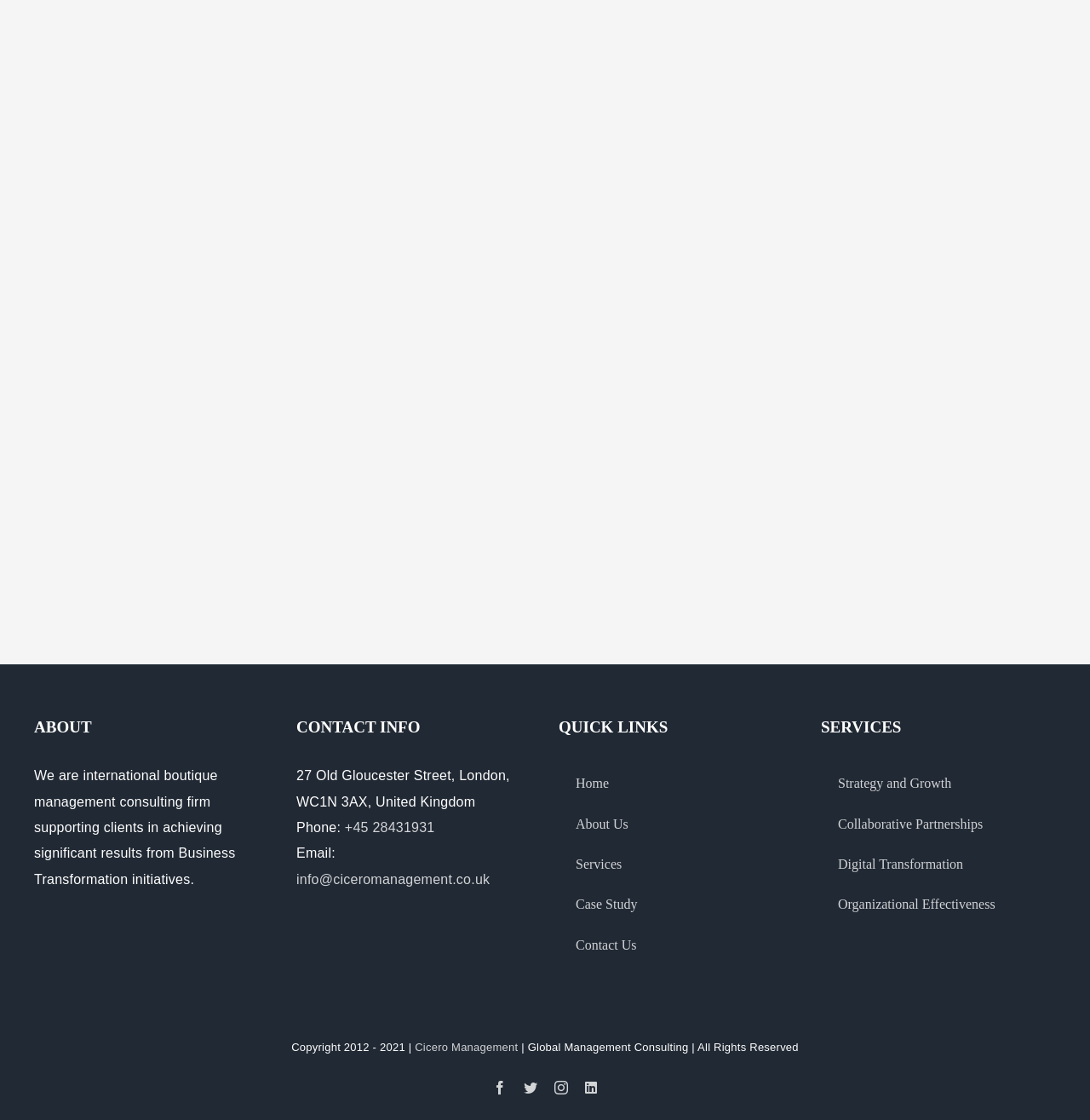Please find the bounding box coordinates of the element that needs to be clicked to perform the following instruction: "View Contact Information". The bounding box coordinates should be four float numbers between 0 and 1, represented as [left, top, right, bottom].

[0.272, 0.639, 0.487, 0.66]